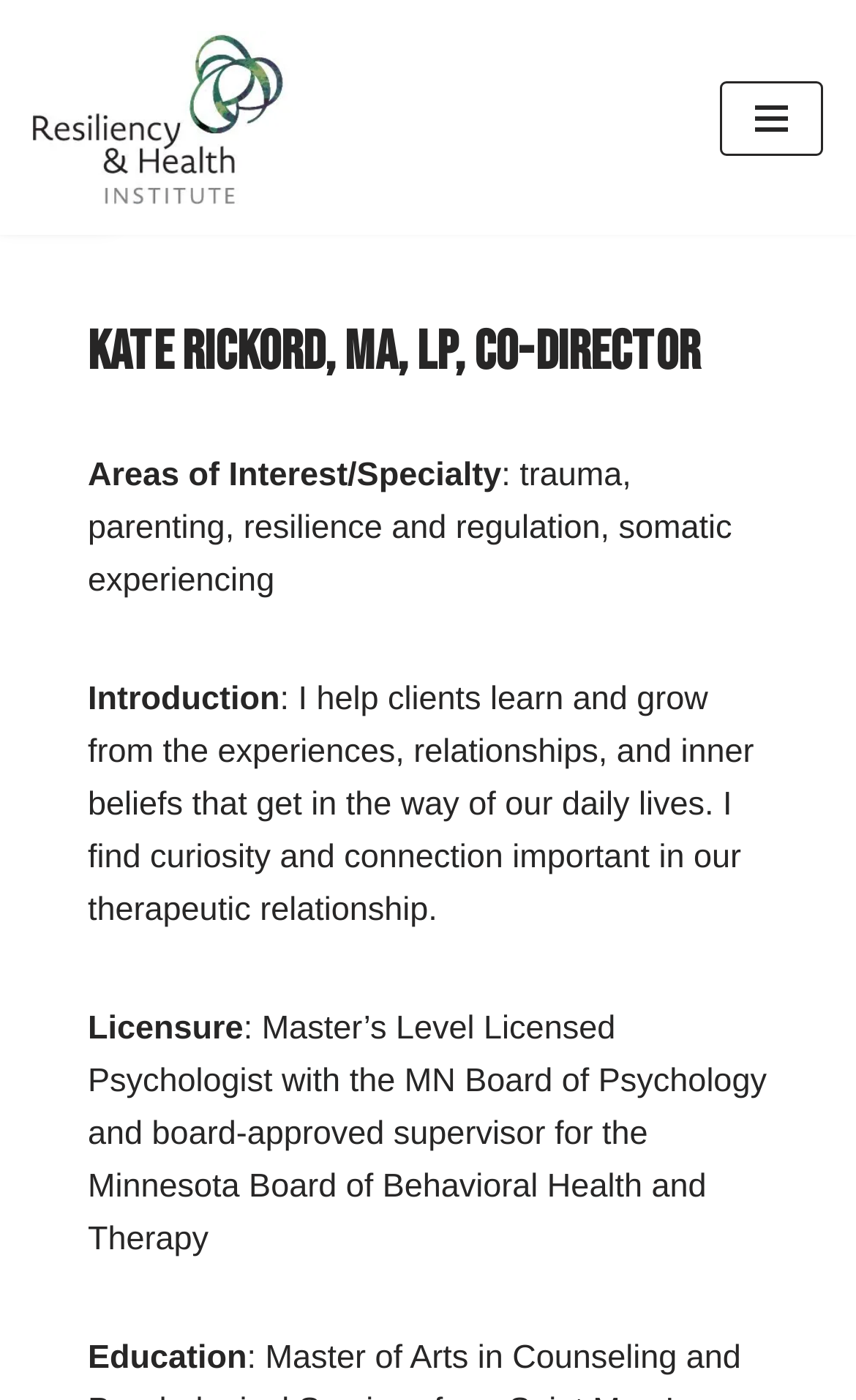Given the element description, predict the bounding box coordinates in the format (top-left x, top-left y, bottom-right x, bottom-right y), using floating point numbers between 0 and 1: Open toolbar Accessibility Tools

[0.0, 0.078, 0.133, 0.16]